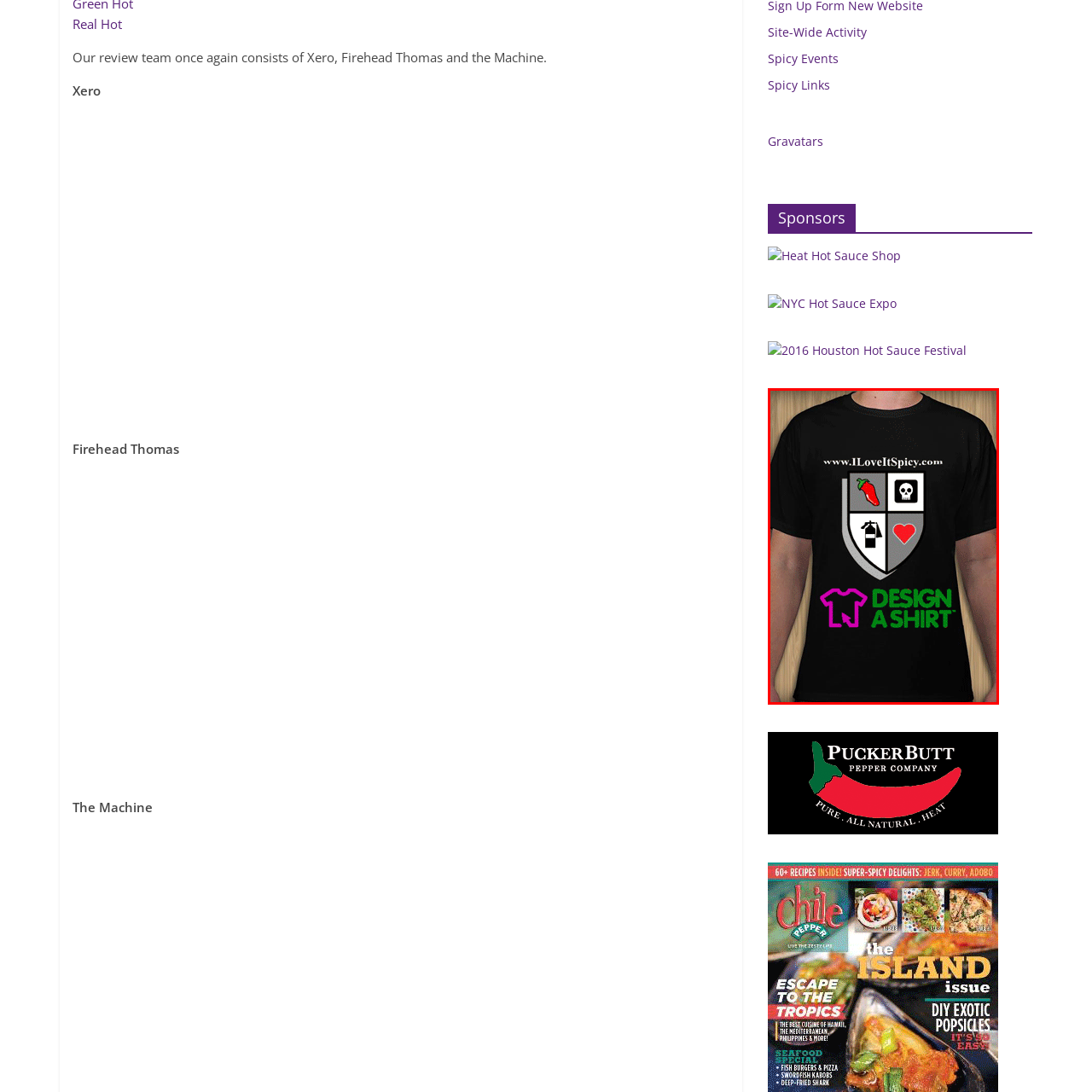Concentrate on the image highlighted by the red boundary and deliver a detailed answer to the following question, using the information from the image:
What is highlighted in vibrant colors at the bottom of the shirt design?

The phrase 'DESIGN A SHIRT' is highlighted in vibrant colors at the bottom of the shirt design, suggesting customization options for fans of hot sauces and spicy cuisine, which is a key aspect of the t-shirt's design and appeal.